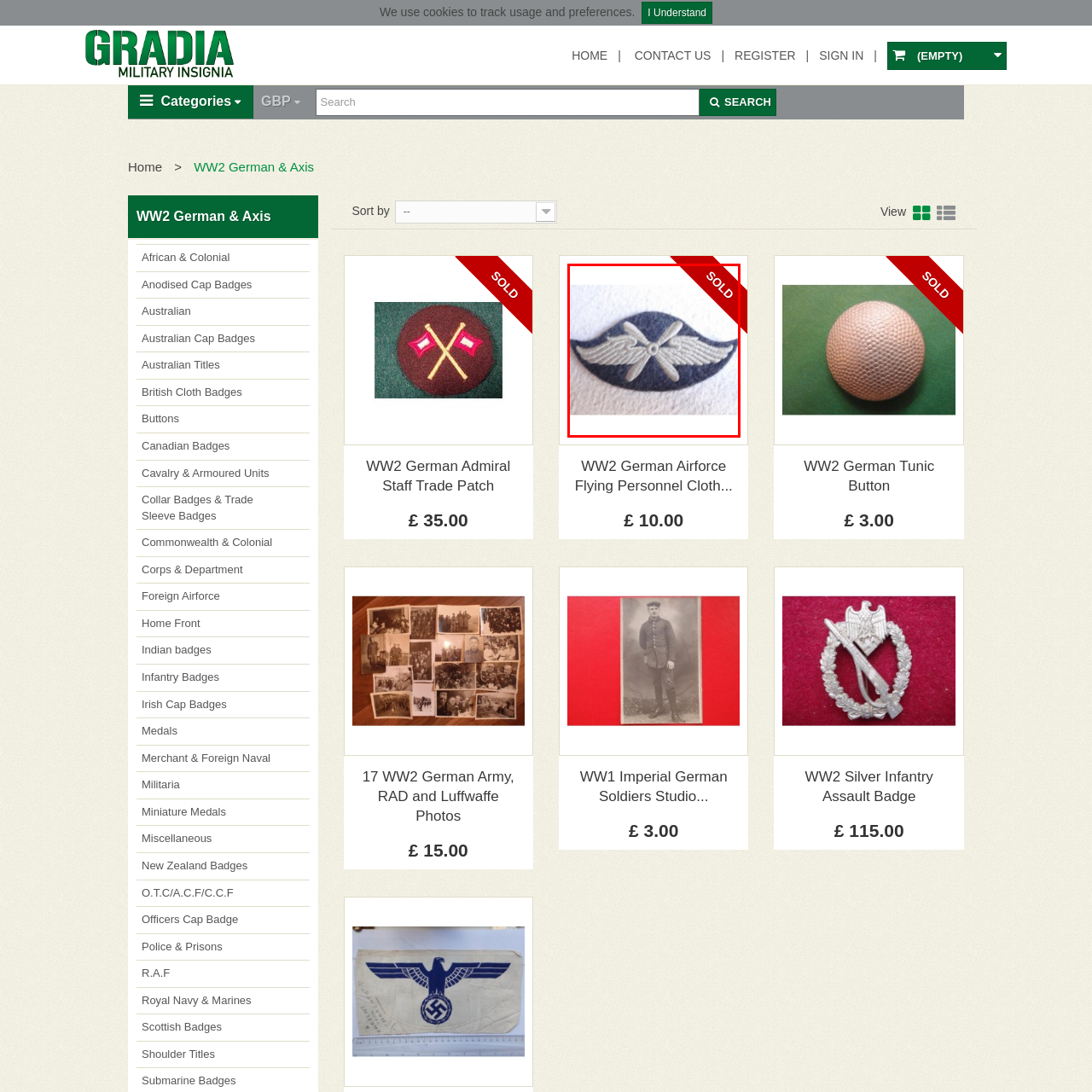Direct your gaze to the image circumscribed by the red boundary and deliver a thorough answer to the following question, drawing from the image's details: 
What is the price of the badge?

The price of the badge is mentioned in the caption as £10.00, which is the listed price before it was sold.